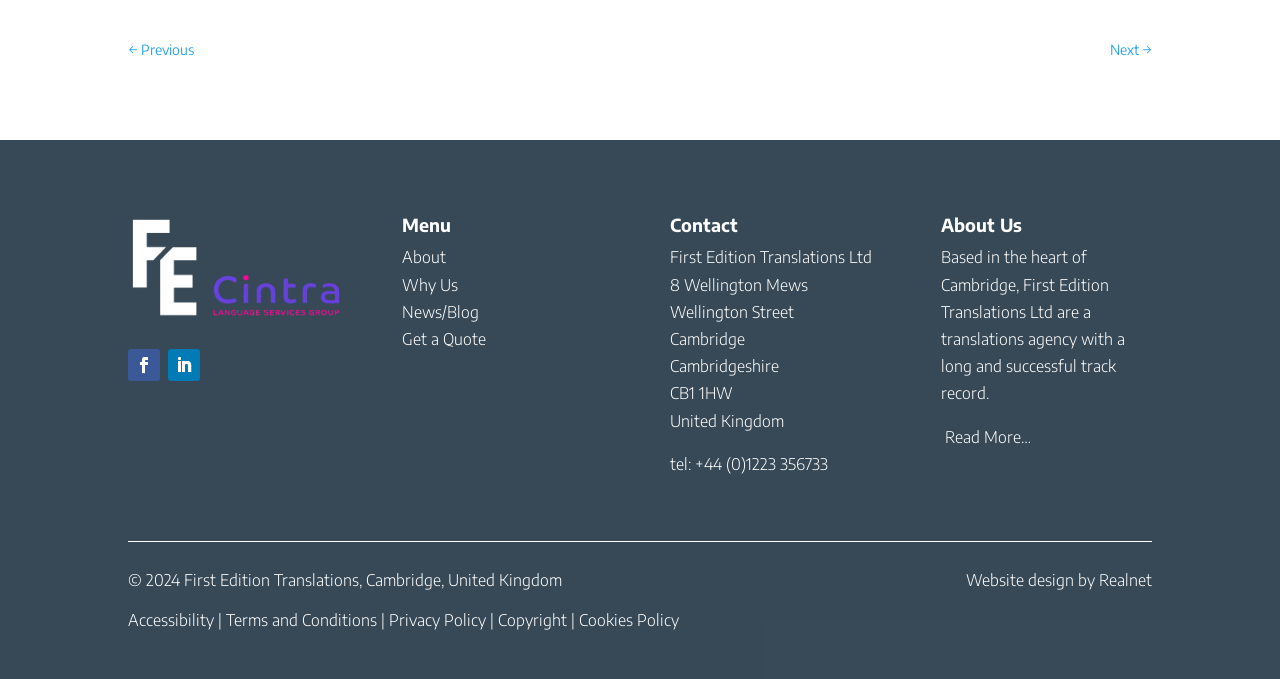Determine the bounding box for the UI element described here: "tel: +44 (0)1223 356733".

[0.524, 0.668, 0.647, 0.698]